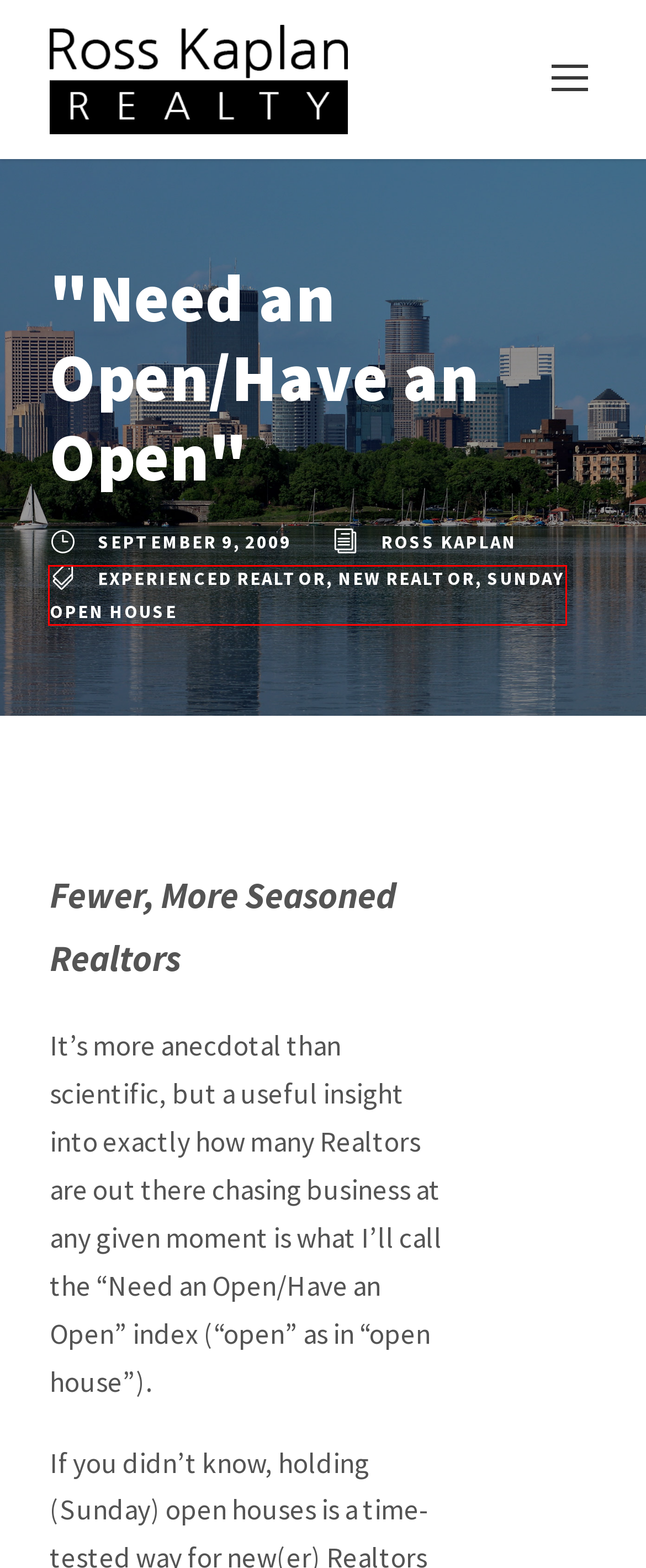Observe the screenshot of a webpage with a red bounding box around an element. Identify the webpage description that best fits the new page after the element inside the bounding box is clicked. The candidates are:
A. Home - City Lakes Real Estate Blog
B. Home Sellers Archives - City Lakes Real Estate Blog
C. Website Developers who Answer the Phone | Iceberg Web Design
D. Industry Professionals Archives - City Lakes Real Estate Blog
E. September 9, 2009 - City Lakes Real Estate Blog
F. experienced Realtor Archives - City Lakes Real Estate Blog
G. Sunday Open House Archives - City Lakes Real Estate Blog
H. new Realtor Archives - City Lakes Real Estate Blog

G